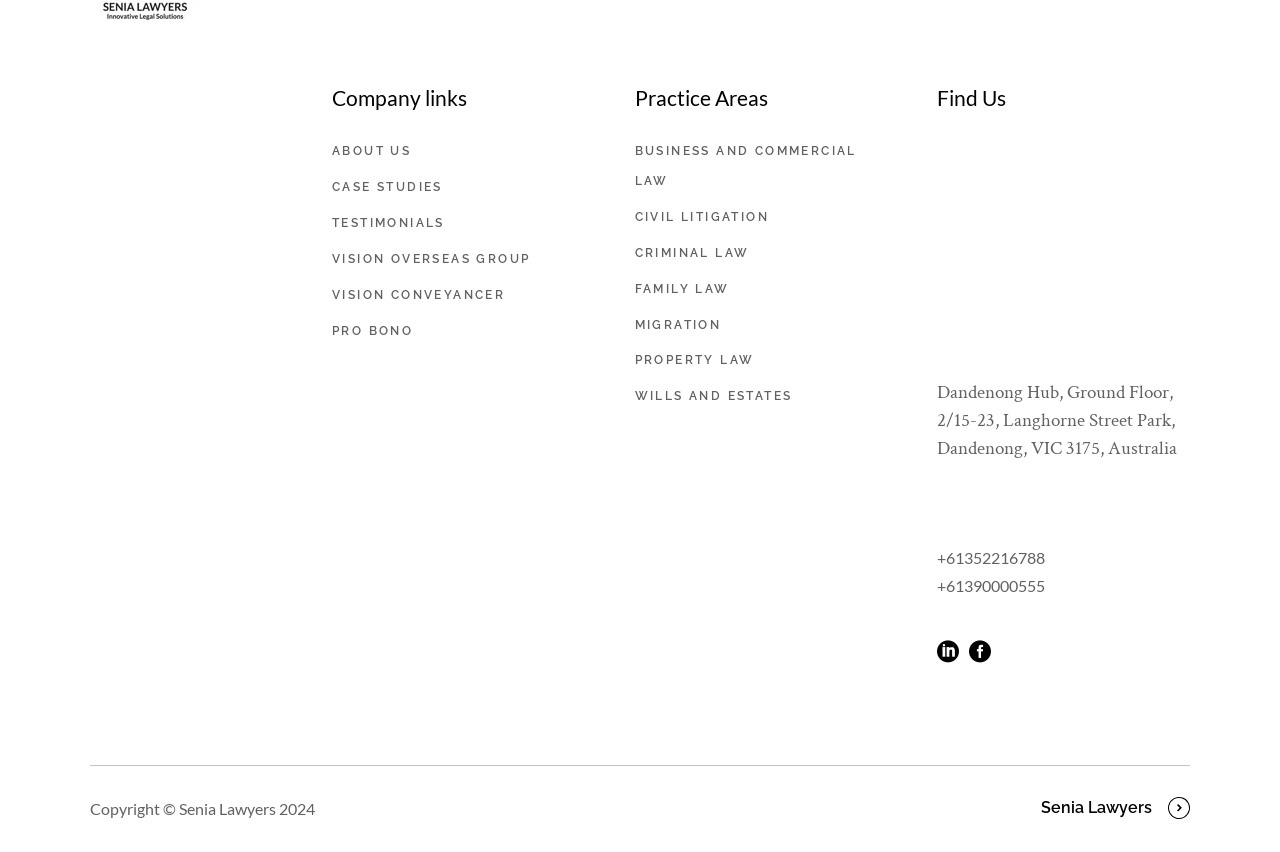Please pinpoint the bounding box coordinates for the region I should click to adhere to this instruction: "Click on ABOUT US".

[0.259, 0.169, 0.321, 0.185]